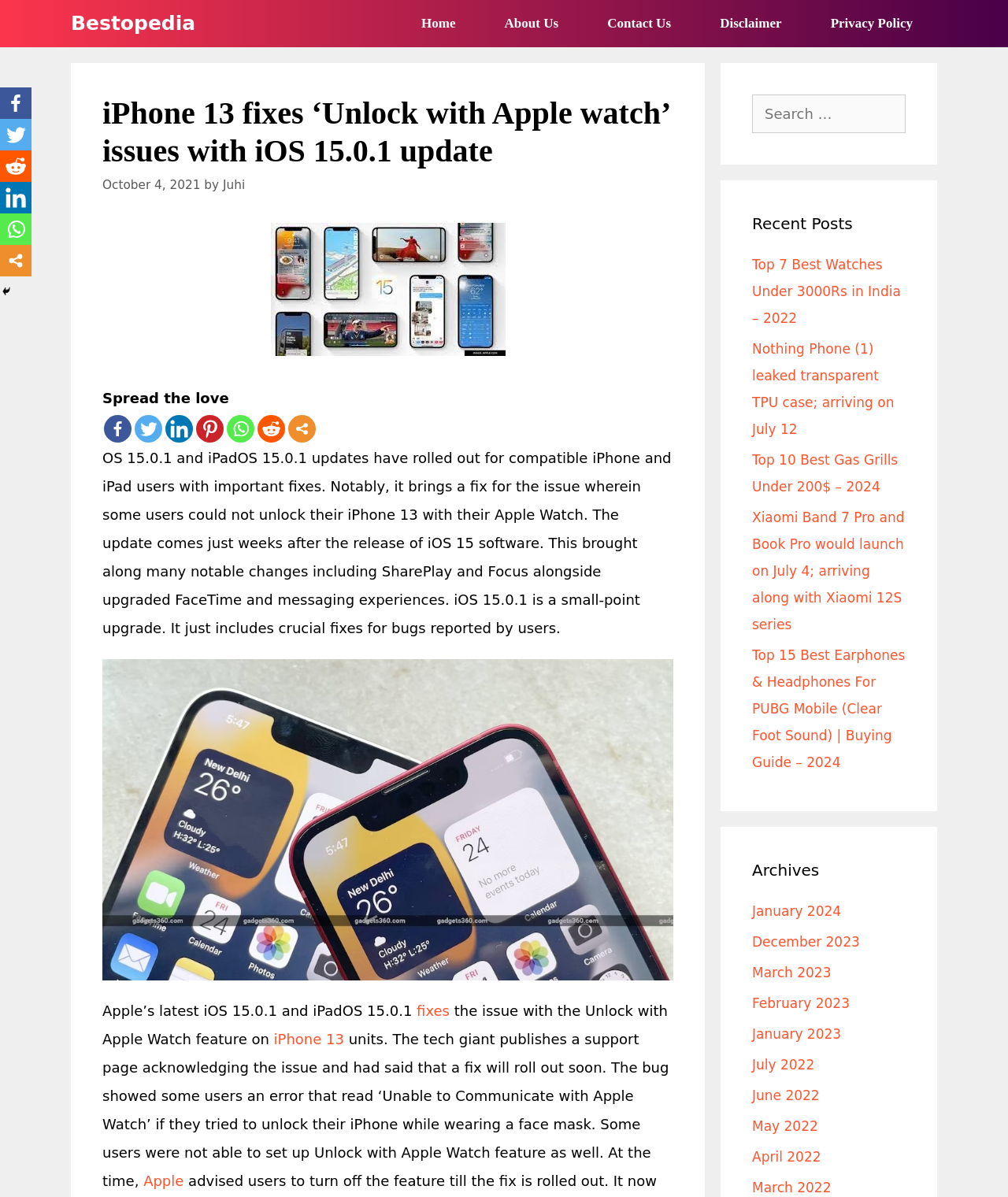Kindly determine the bounding box coordinates of the area that needs to be clicked to fulfill this instruction: "Read the recent post 'Top 7 Best Watches Under 3000Rs in India – 2022'".

[0.746, 0.214, 0.894, 0.272]